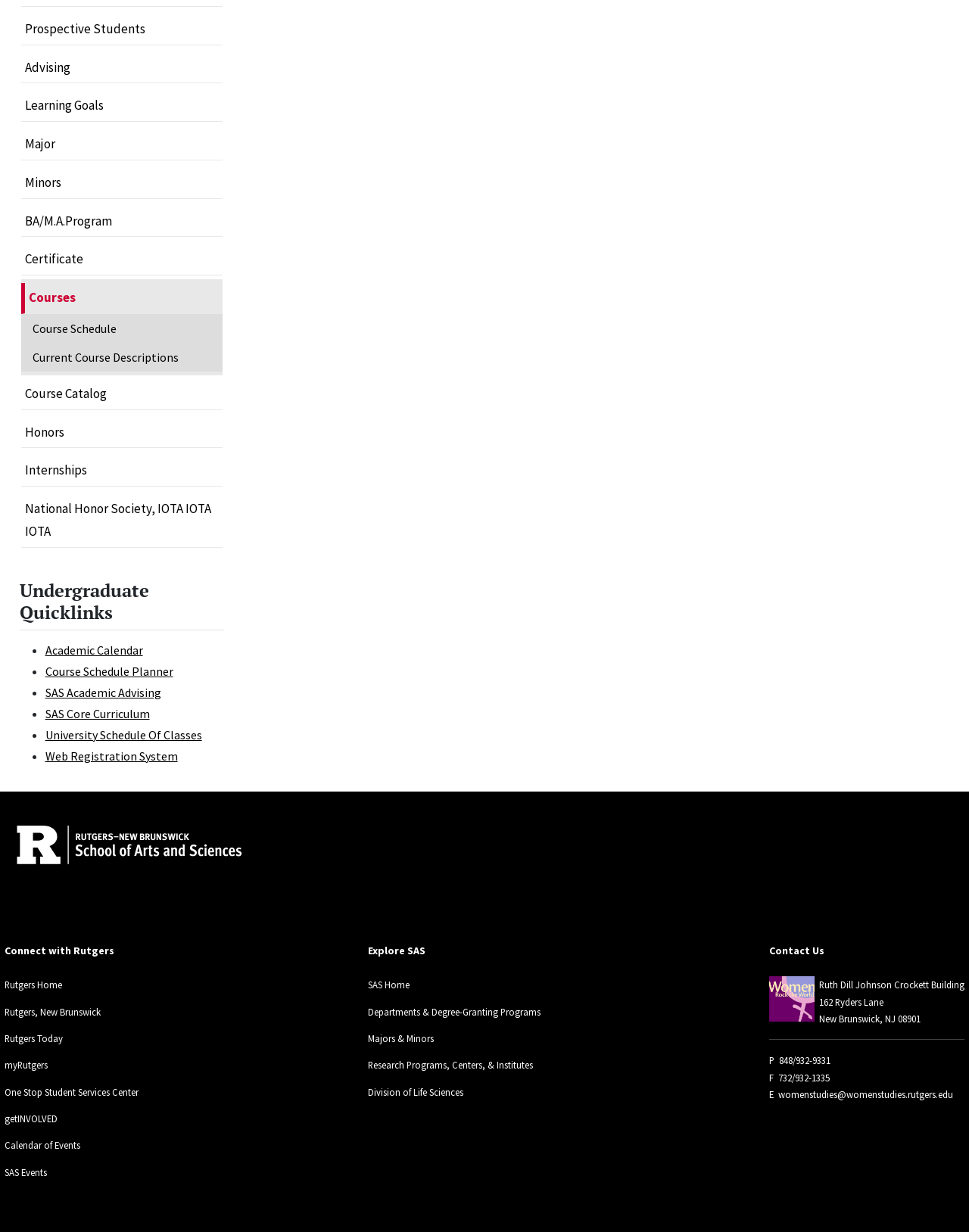Extract the bounding box coordinates of the UI element described: "Current Course Descriptions". Provide the coordinates in the format [left, top, right, bottom] with values ranging from 0 to 1.

[0.022, 0.278, 0.214, 0.302]